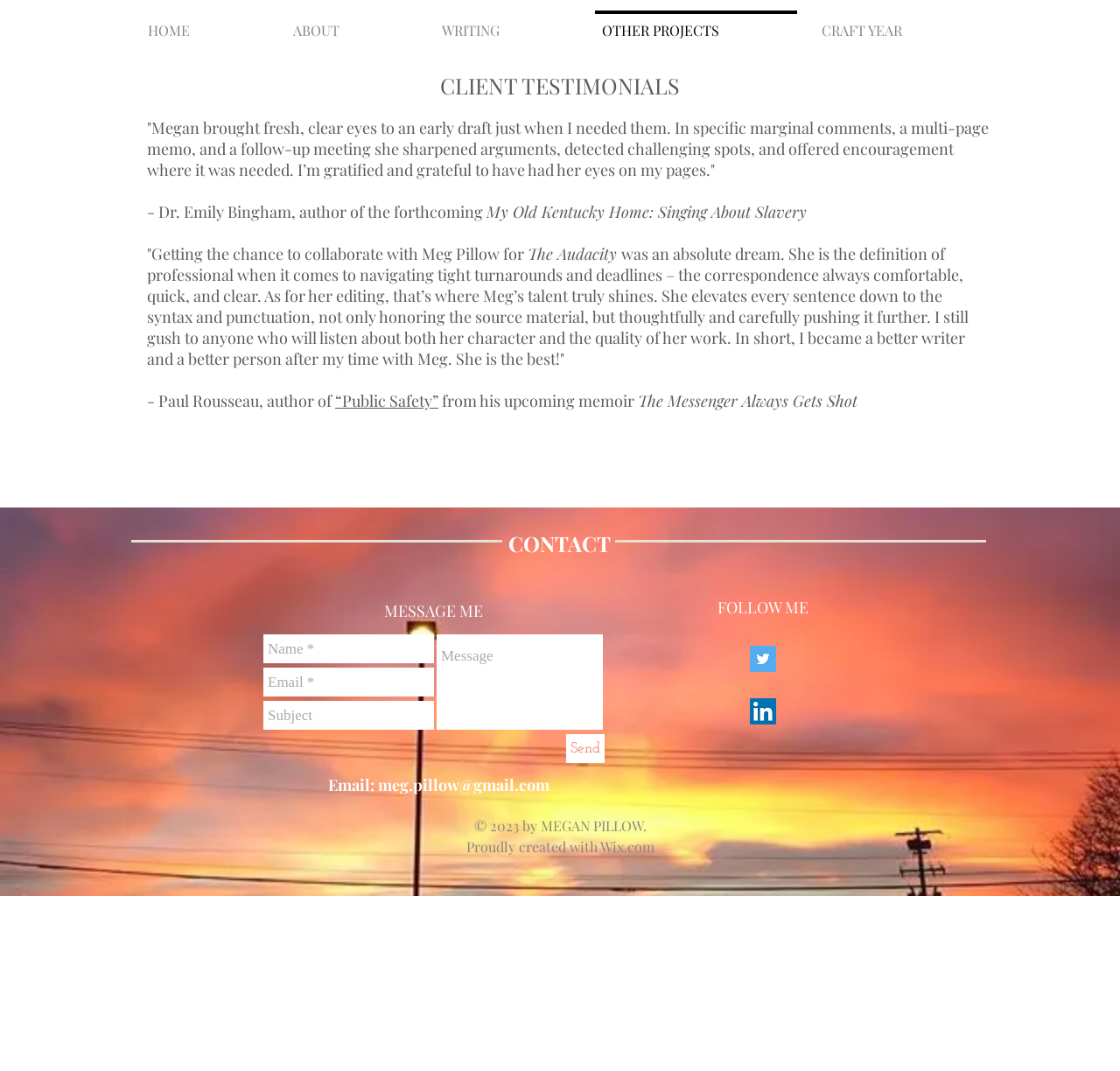Identify and provide the bounding box for the element described by: "CRAFT YEAR".

[0.72, 0.01, 0.883, 0.032]